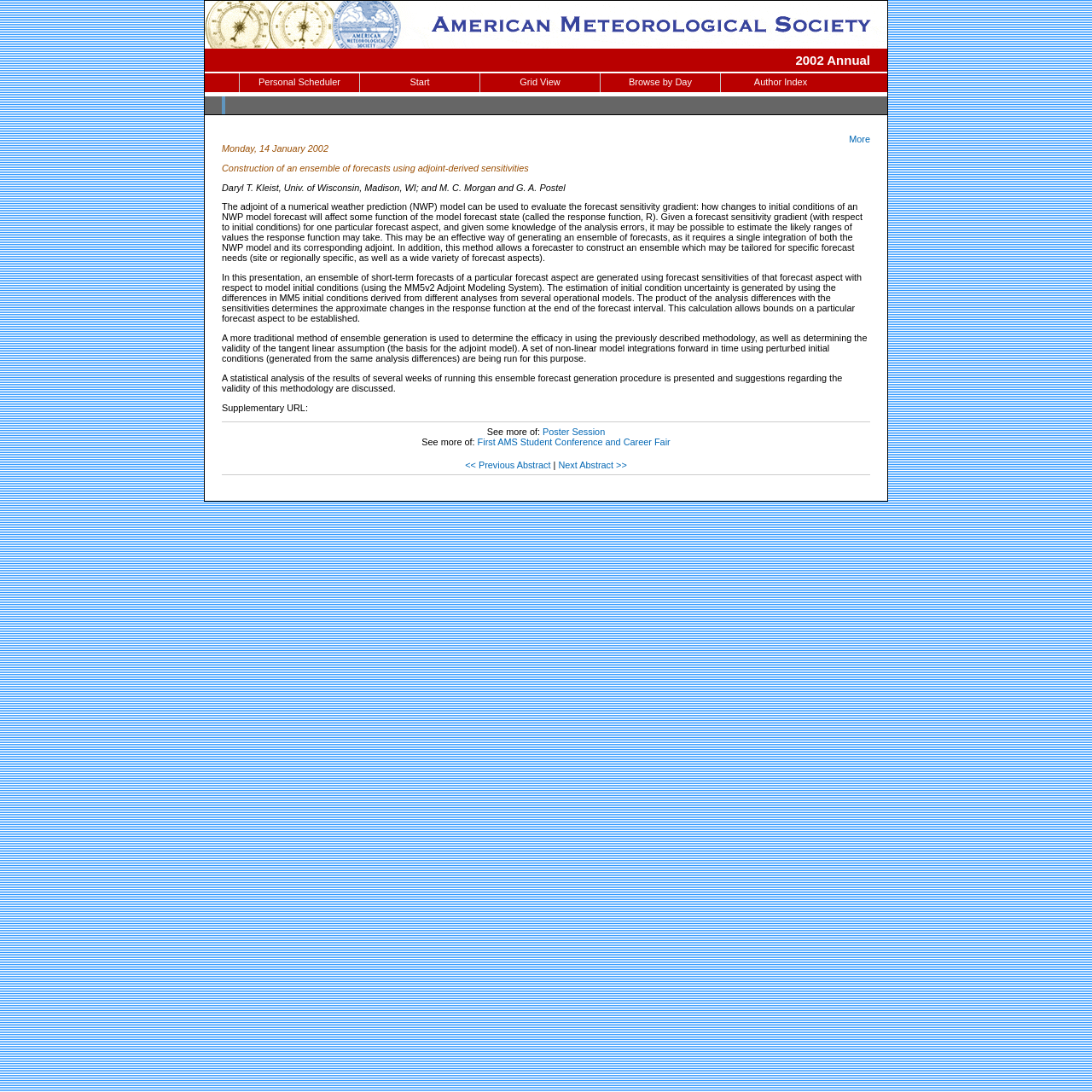Specify the bounding box coordinates (top-left x, top-left y, bottom-right x, bottom-right y) of the UI element in the screenshot that matches this description: alt="EsquireTrademarks.com Logo"

None